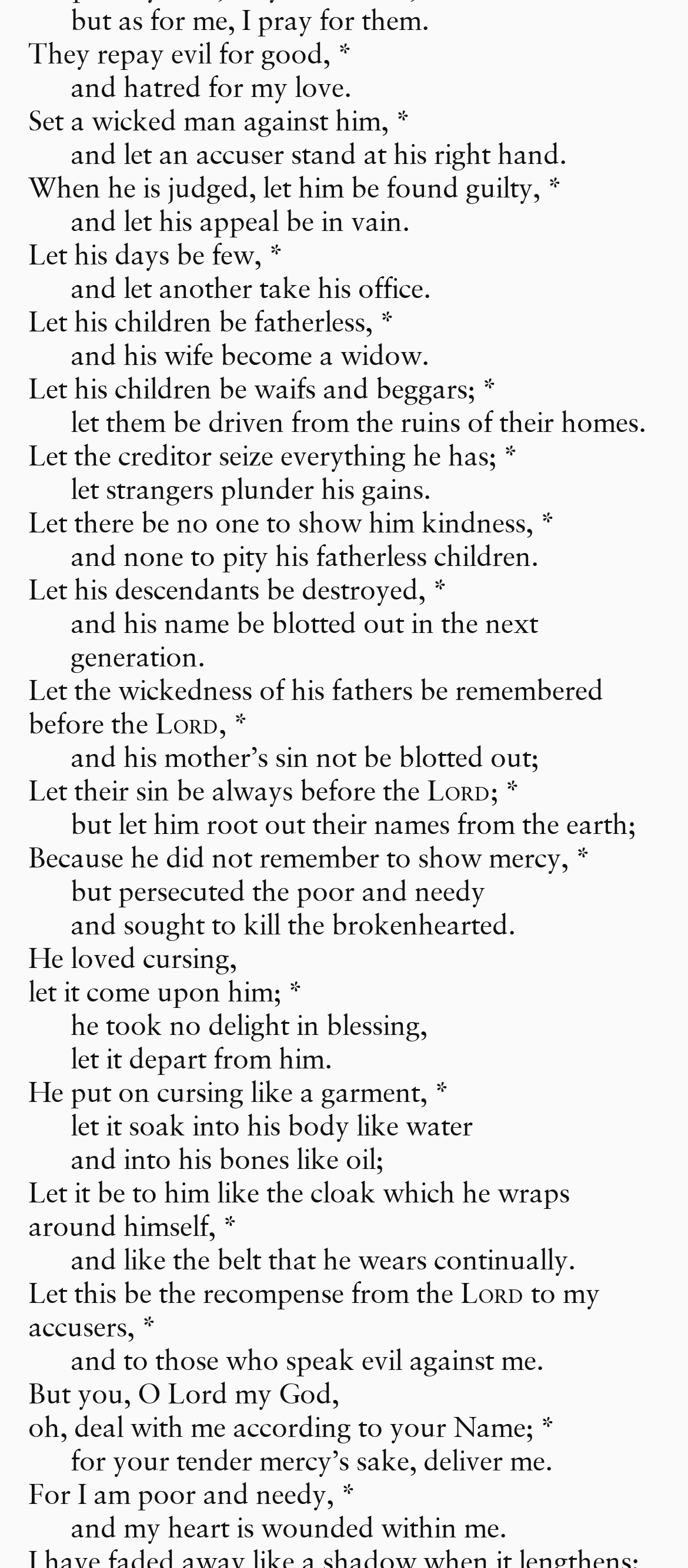Identify the bounding box for the described UI element. Provide the coordinates in (top-left x, top-left y, bottom-right x, bottom-right y) format with values ranging from 0 to 1: parent_node: He loved cursing,

[0.041, 0.644, 0.103, 0.687]